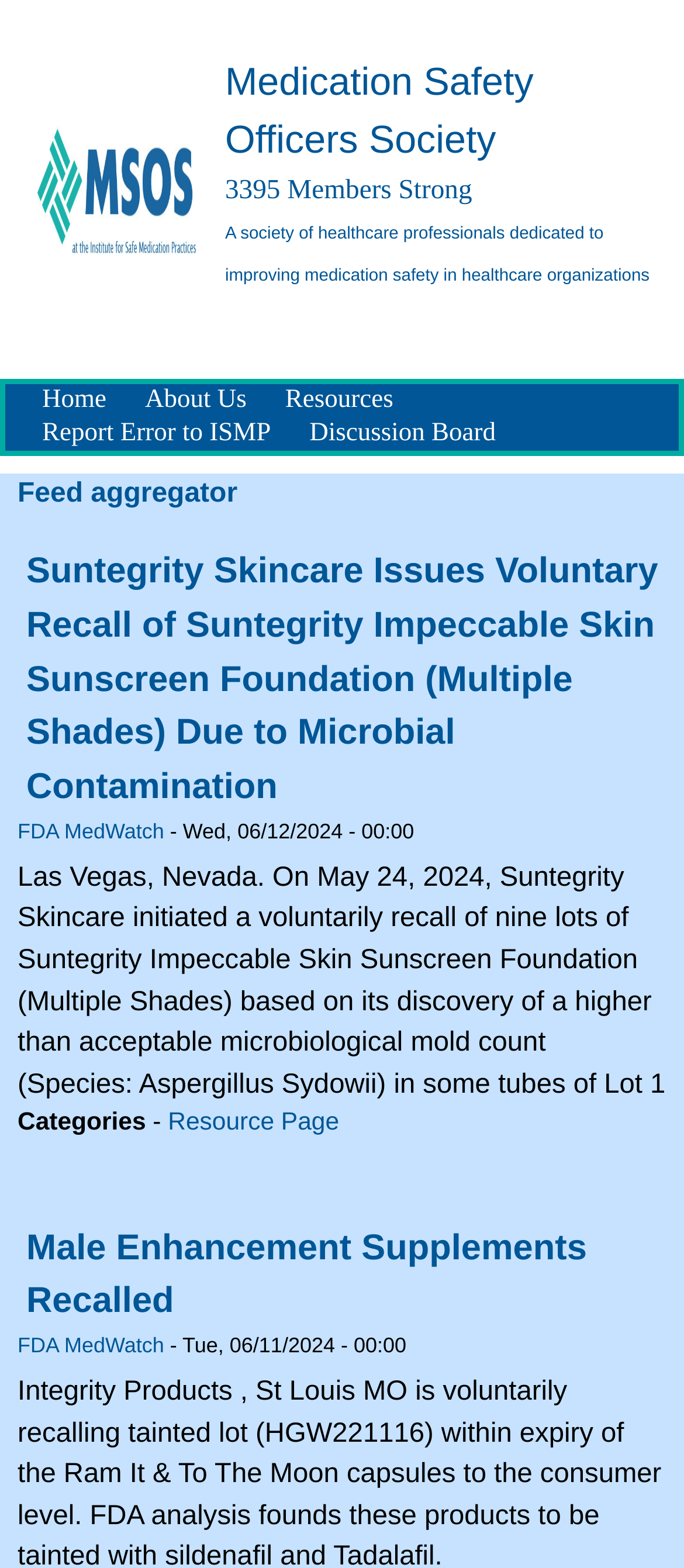Identify the bounding box for the described UI element: "Home".

[0.036, 0.246, 0.181, 0.265]